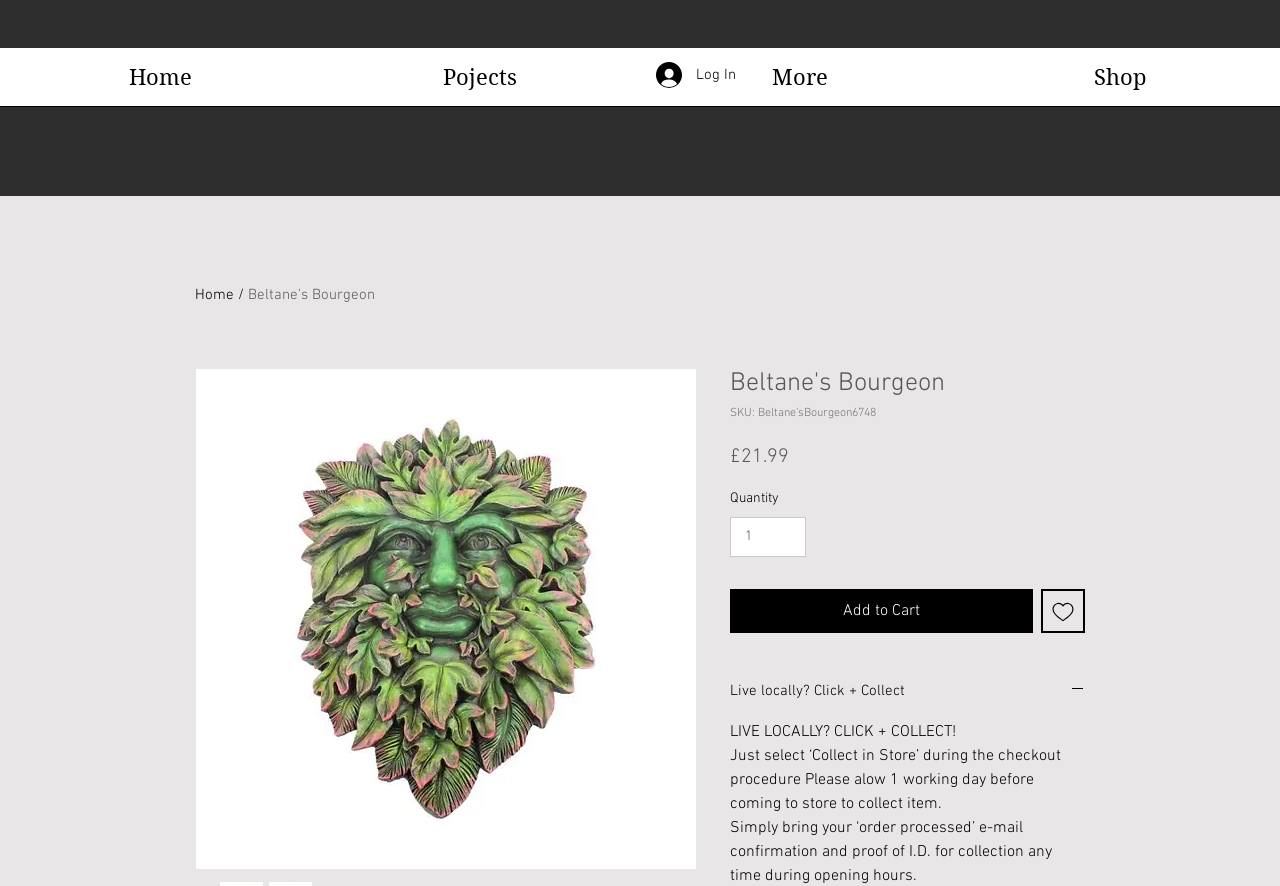Provide the bounding box coordinates of the HTML element described by the text: "Pojects". The coordinates should be in the format [left, top, right, bottom] with values between 0 and 1.

[0.25, 0.054, 0.5, 0.134]